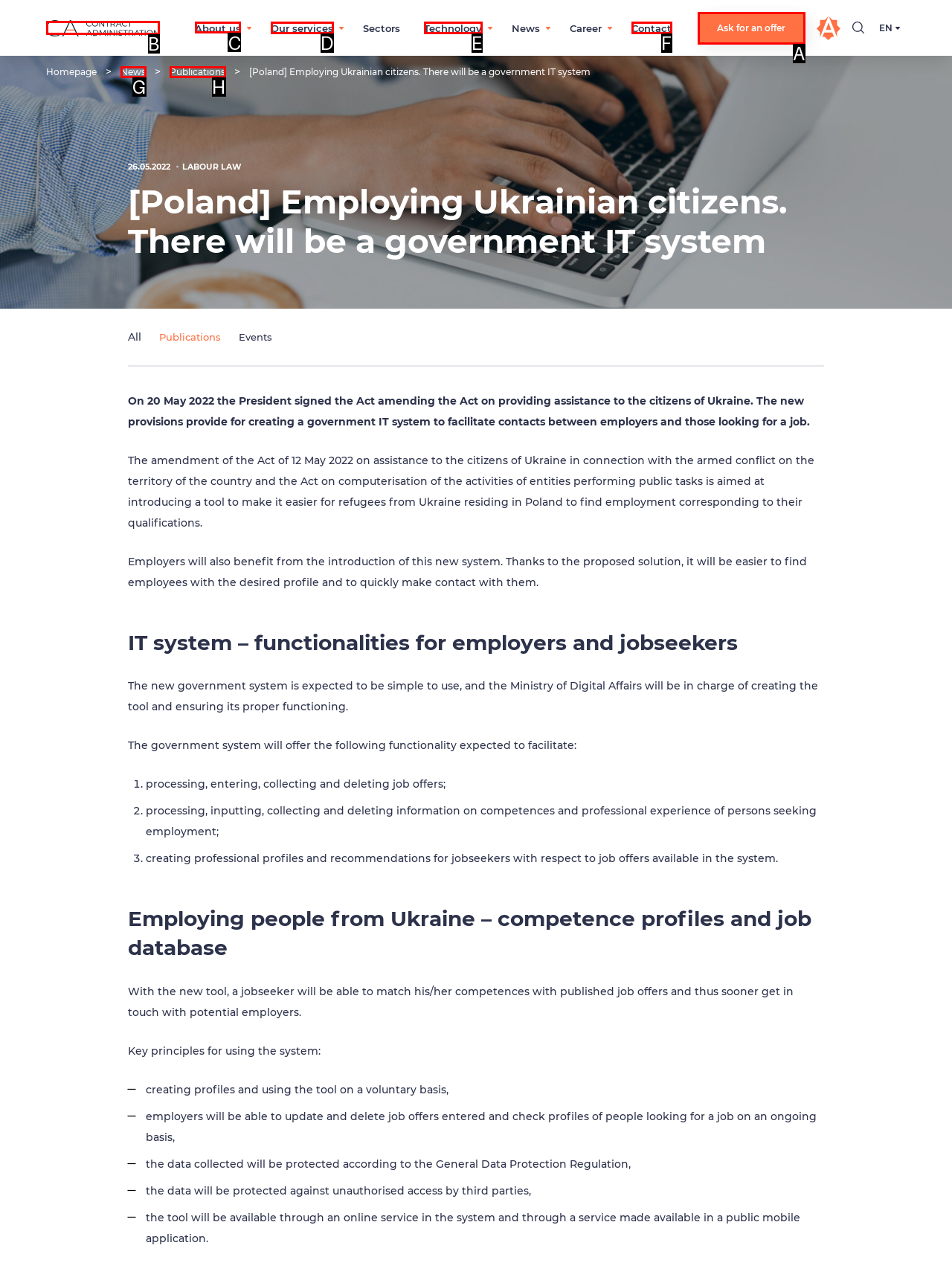Pick the option that should be clicked to perform the following task: Click the 'About us' link
Answer with the letter of the selected option from the available choices.

C